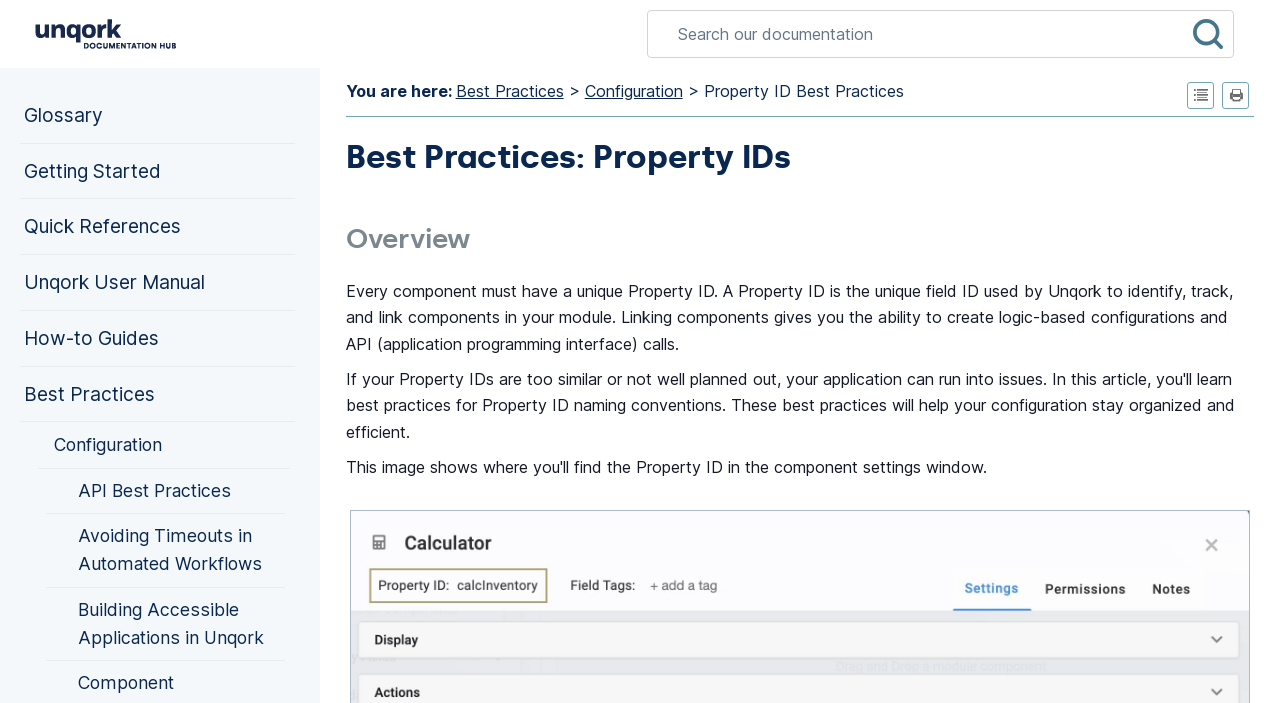Locate the coordinates of the bounding box for the clickable region that fulfills this instruction: "Skip to main content".

[0.0, 0.014, 1.0, 0.051]